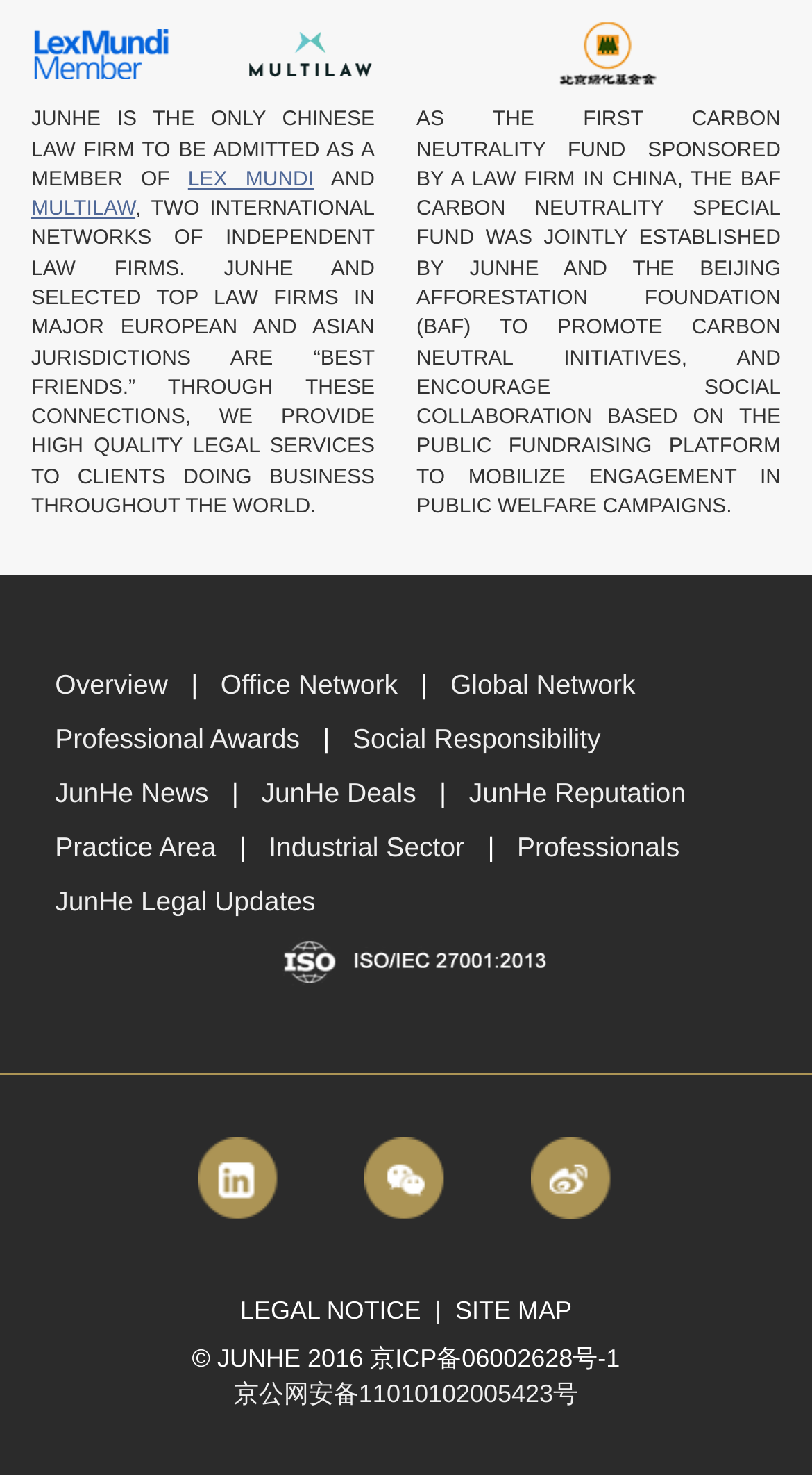Locate the bounding box coordinates of the element I should click to achieve the following instruction: "Visit the Site Map".

[0.561, 0.879, 0.704, 0.899]